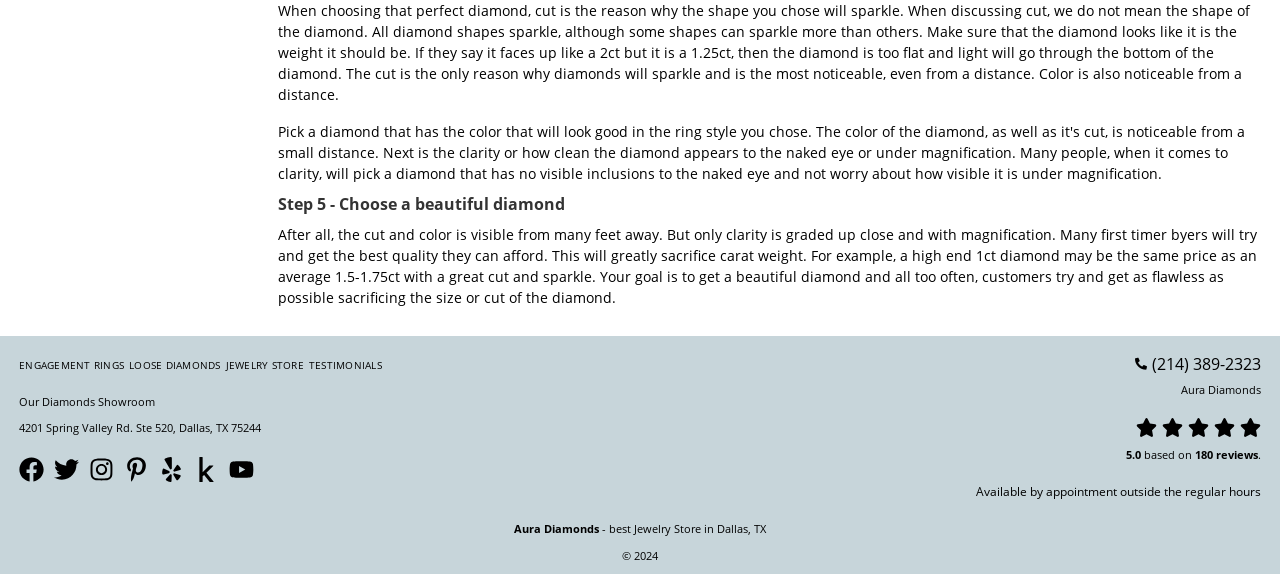Give a one-word or short-phrase answer to the following question: 
What is the purpose of the webpage?

to educate about diamonds